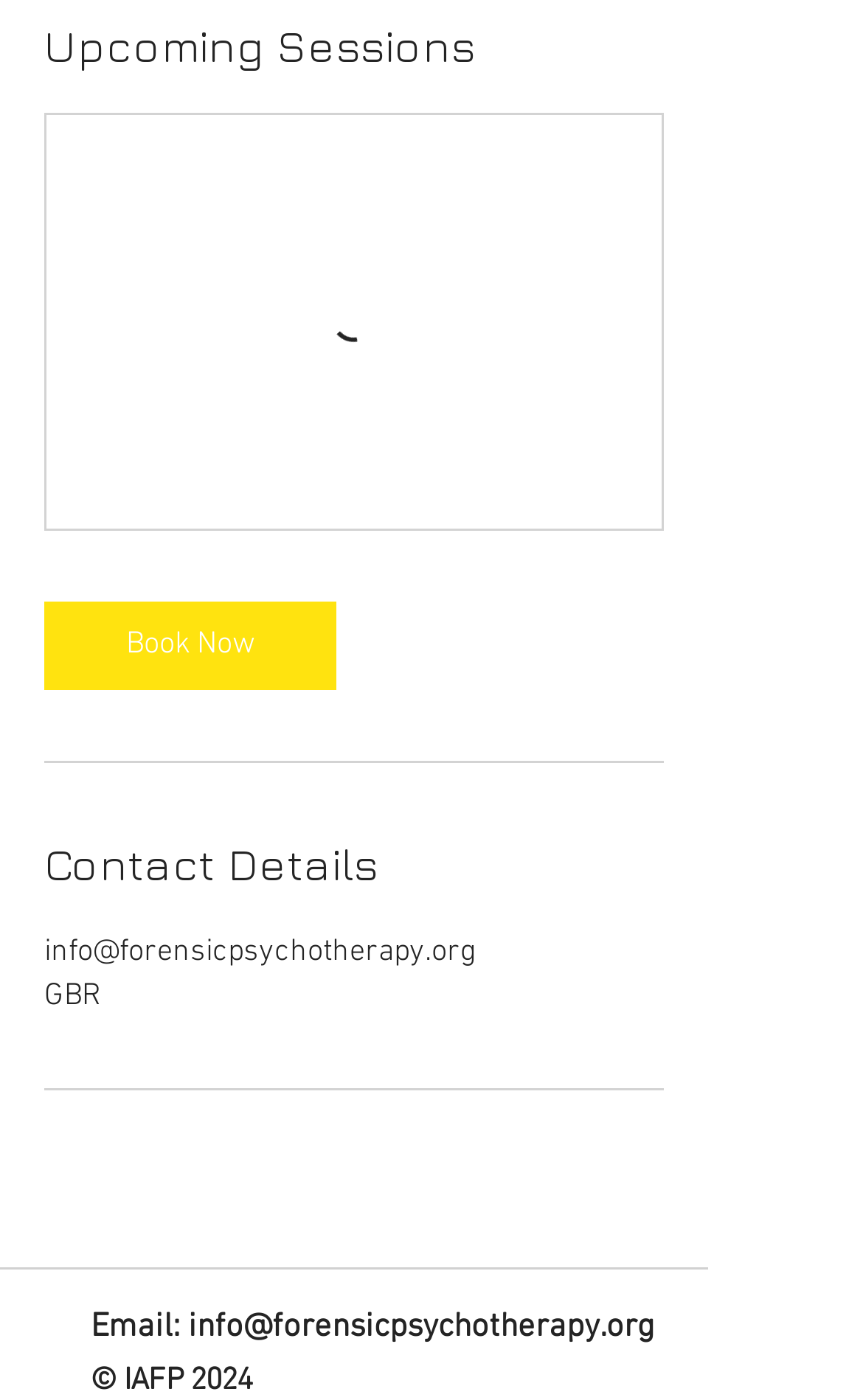Answer the following in one word or a short phrase: 
What is the title of the first section?

Upcoming Sessions